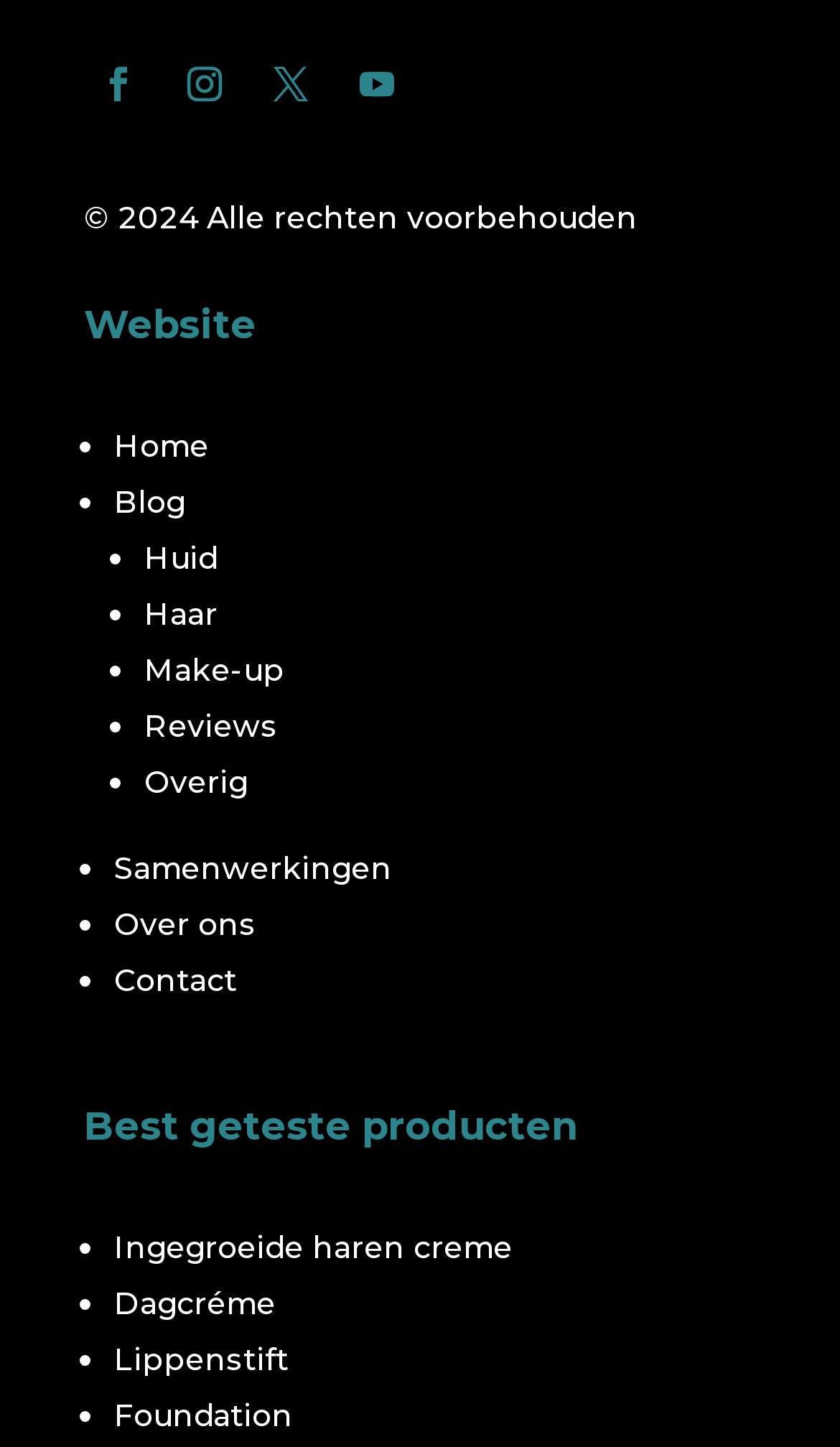Specify the bounding box coordinates of the area to click in order to follow the given instruction: "Click the Home link."

[0.136, 0.295, 0.249, 0.321]